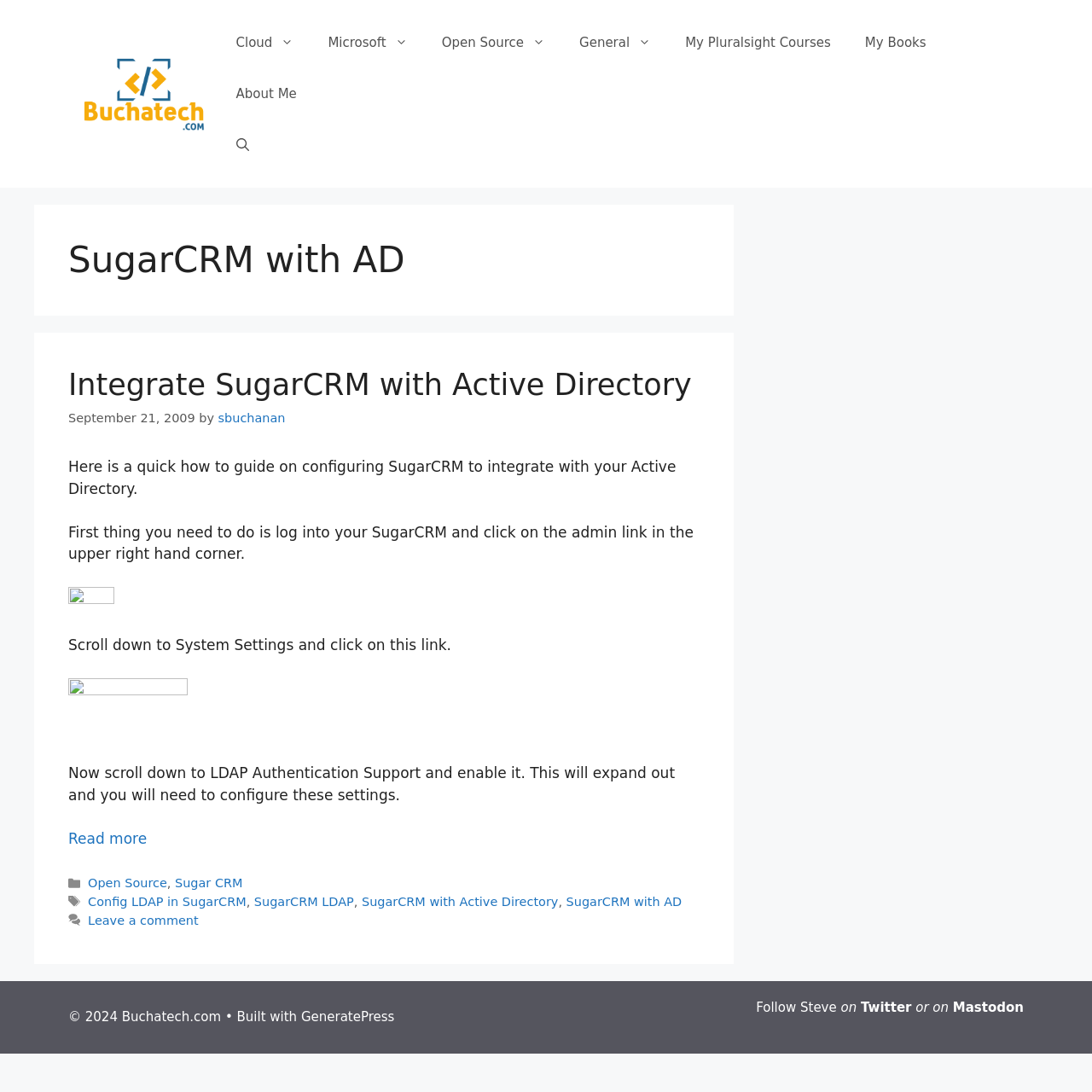Give a one-word or one-phrase response to the question: 
Who wrote the article?

sbuchanan